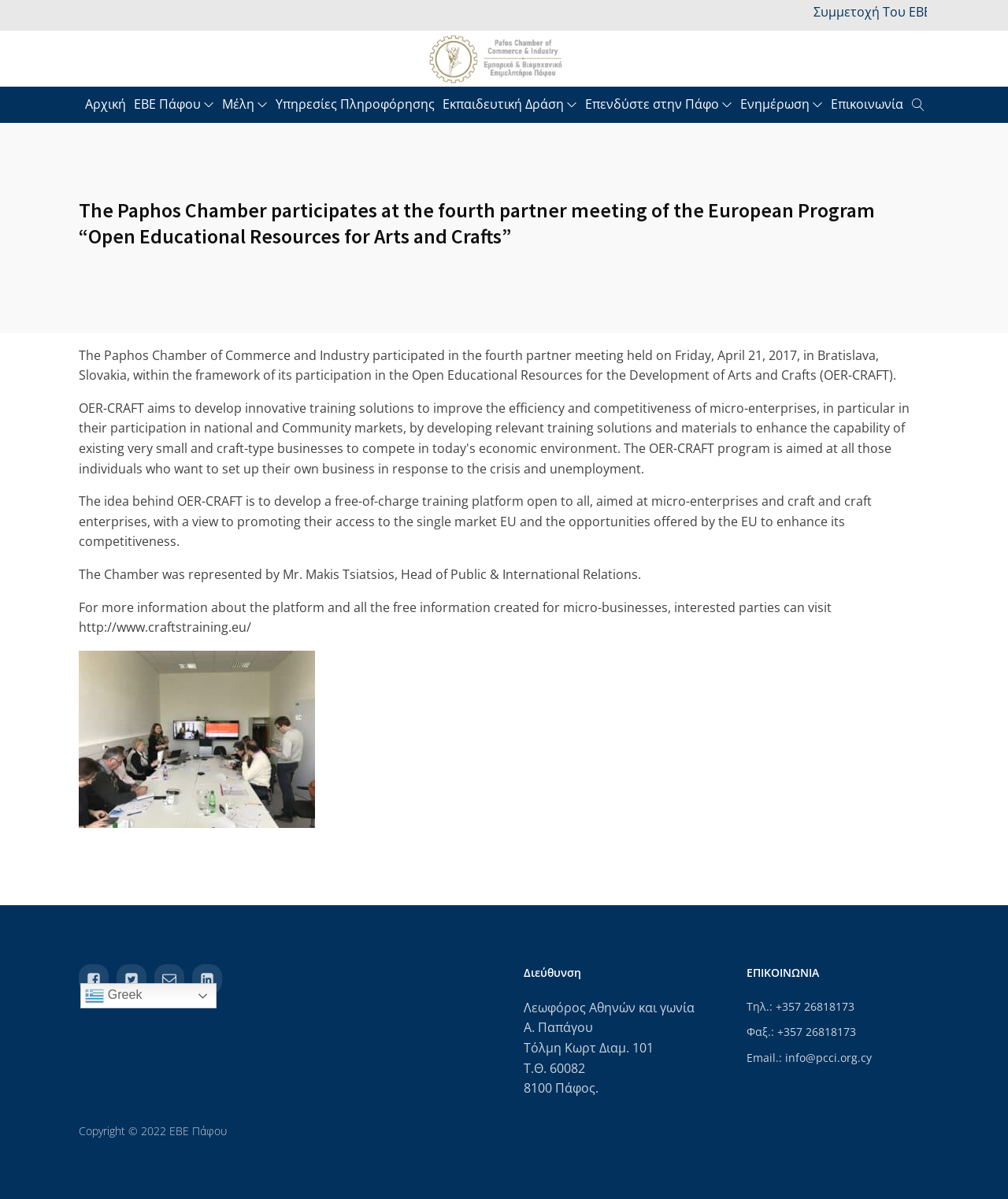Please find and report the primary heading text from the webpage.

The Paphos Chamber participates at the fourth partner meeting of the European Program “Open Educational Resources for Arts and Crafts”